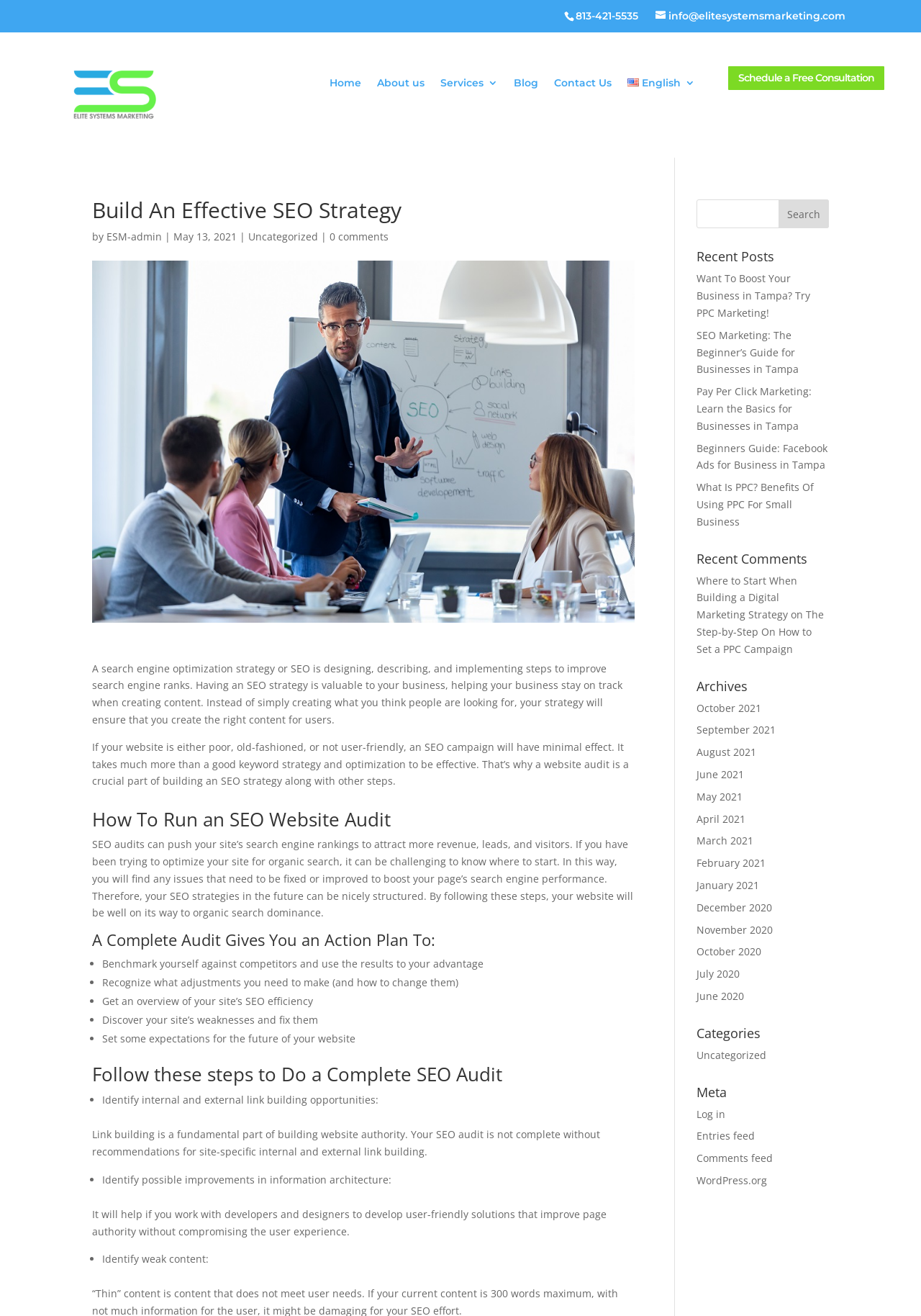Select the bounding box coordinates of the element I need to click to carry out the following instruction: "Search for something".

[0.756, 0.152, 0.9, 0.174]